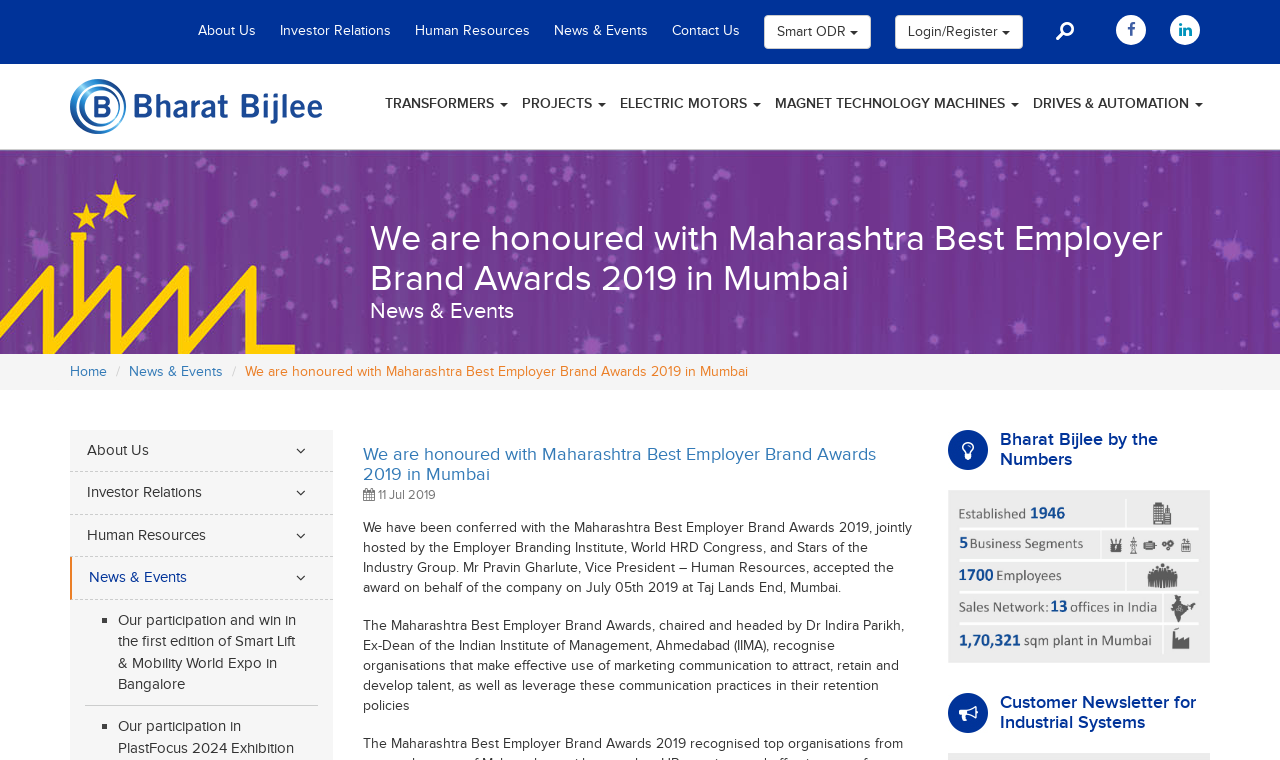Locate the bounding box coordinates of the UI element described by: "Projects". The bounding box coordinates should consist of four float numbers between 0 and 1, i.e., [left, top, right, bottom].

[0.402, 0.111, 0.479, 0.163]